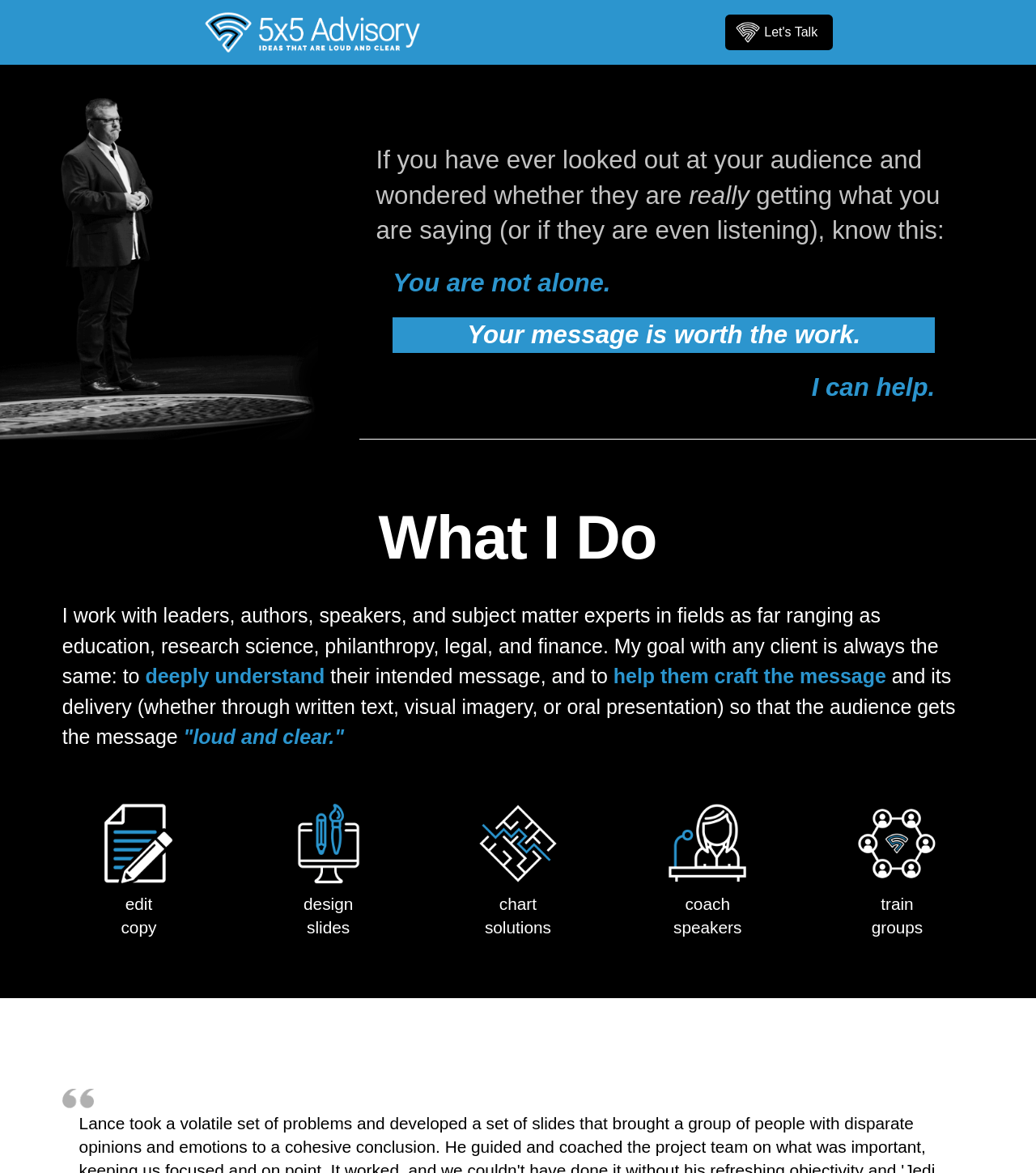Who does the consultant work with?
Answer the question with just one word or phrase using the image.

Leaders, authors, speakers, experts